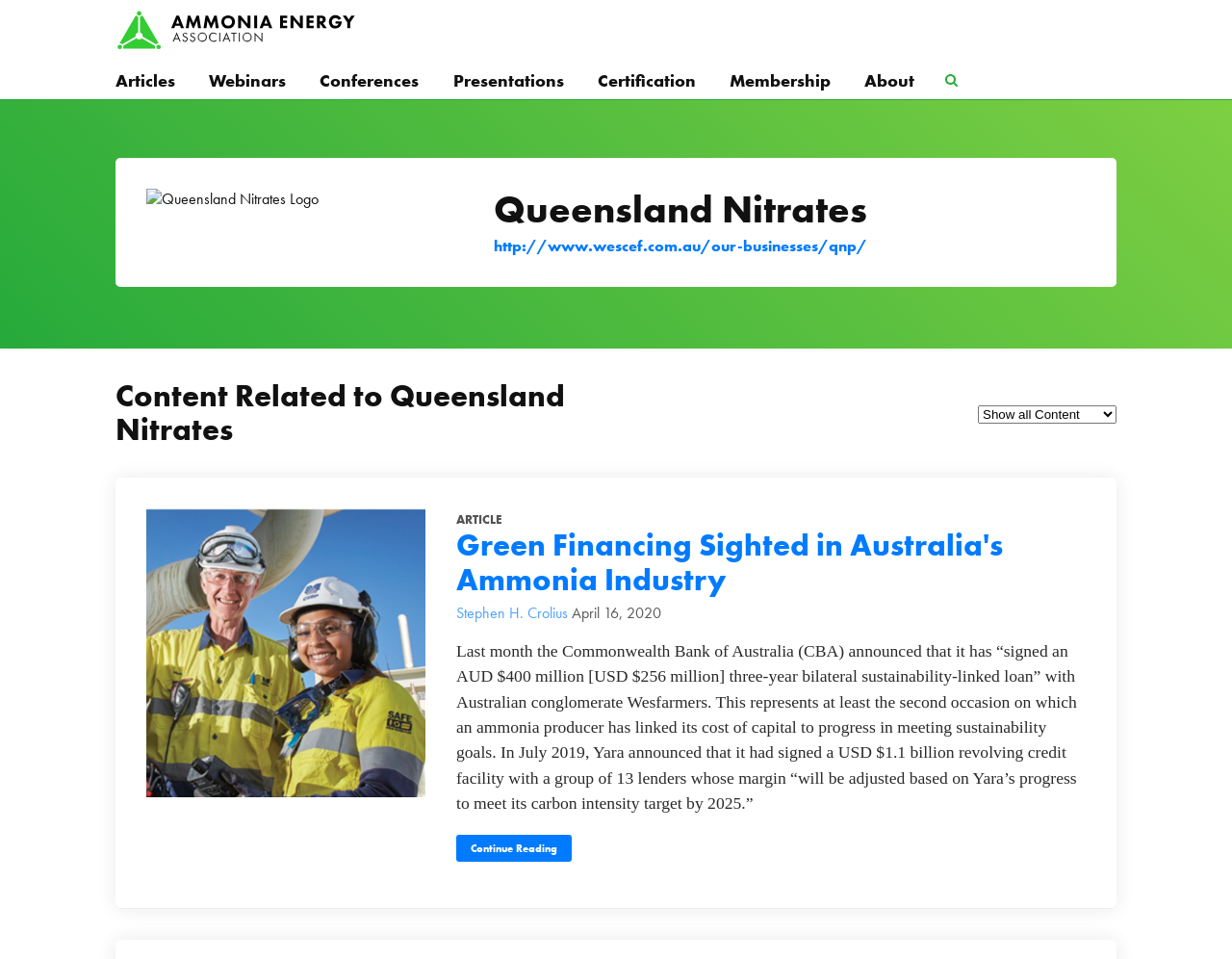Provide the bounding box coordinates, formatted as (top-left x, top-left y, bottom-right x, bottom-right y), with all values being floating point numbers between 0 and 1. Identify the bounding box of the UI element that matches the description: Stephen H. Crolius

[0.37, 0.628, 0.464, 0.649]